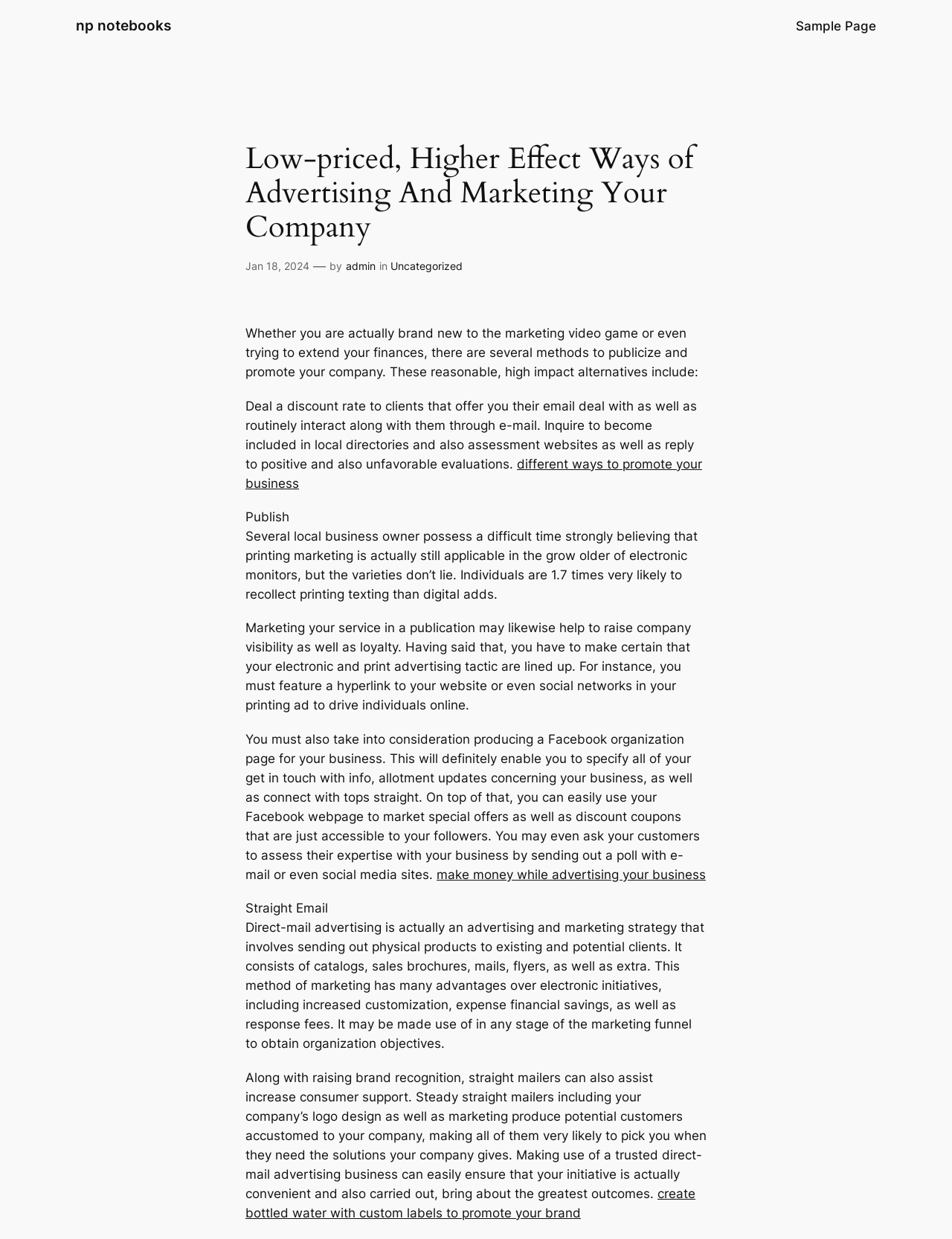Indicate the bounding box coordinates of the element that needs to be clicked to satisfy the following instruction: "Click on the 'np notebooks' link". The coordinates should be four float numbers between 0 and 1, i.e., [left, top, right, bottom].

[0.08, 0.013, 0.18, 0.028]